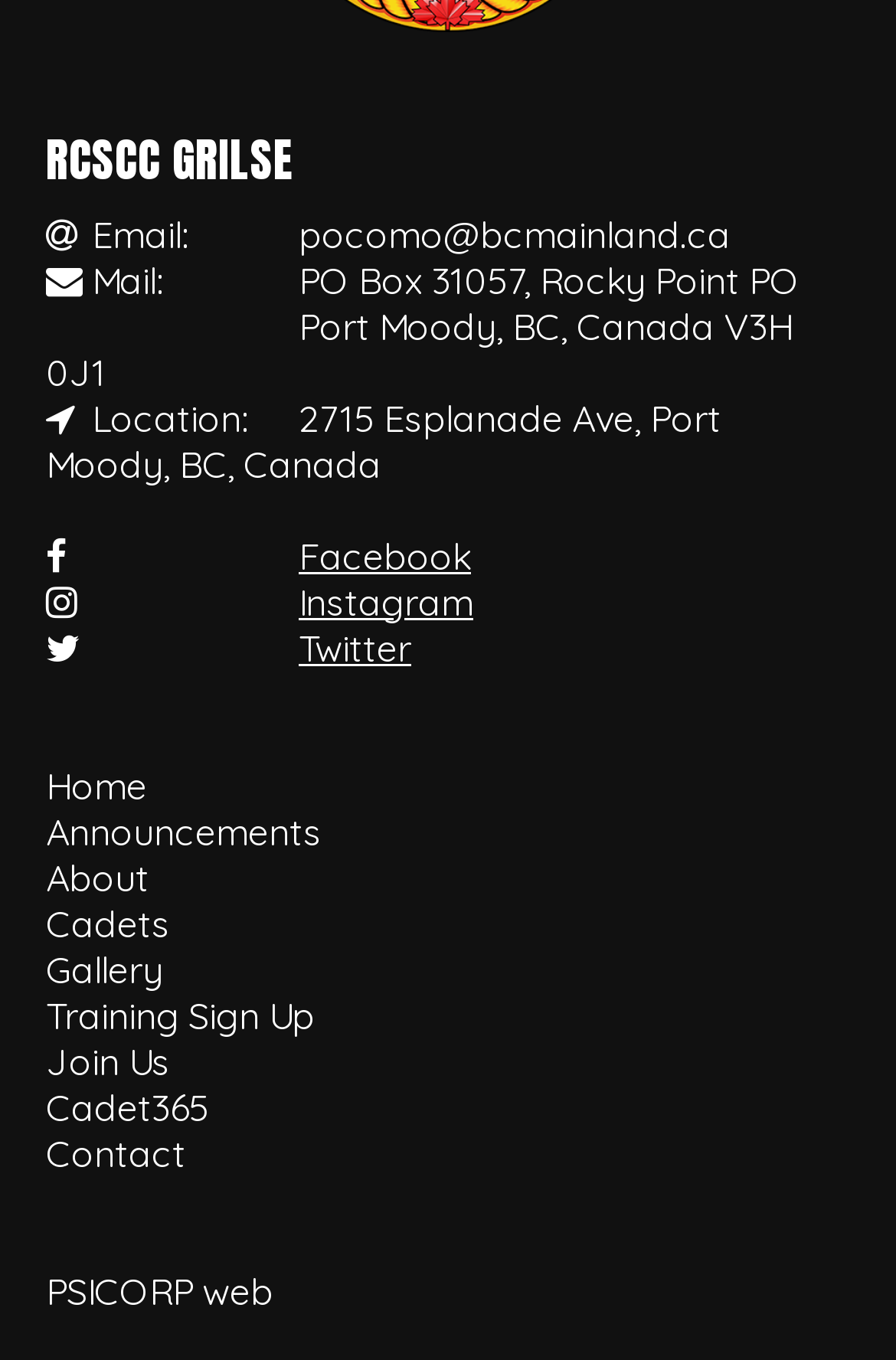Determine the bounding box coordinates of the region to click in order to accomplish the following instruction: "View Cadet365". Provide the coordinates as four float numbers between 0 and 1, specifically [left, top, right, bottom].

[0.051, 0.796, 0.233, 0.83]